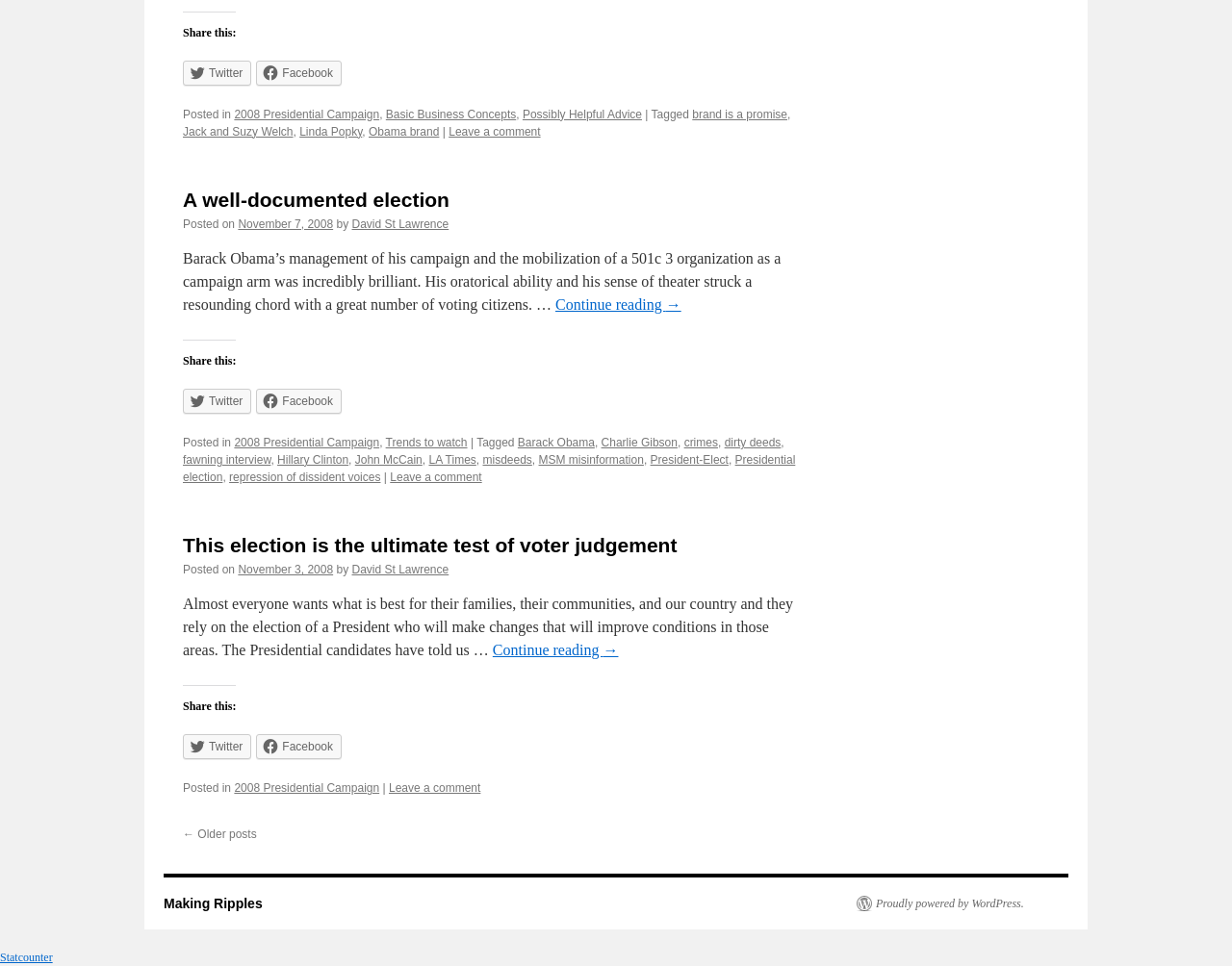How many share options are available? Observe the screenshot and provide a one-word or short phrase answer.

2